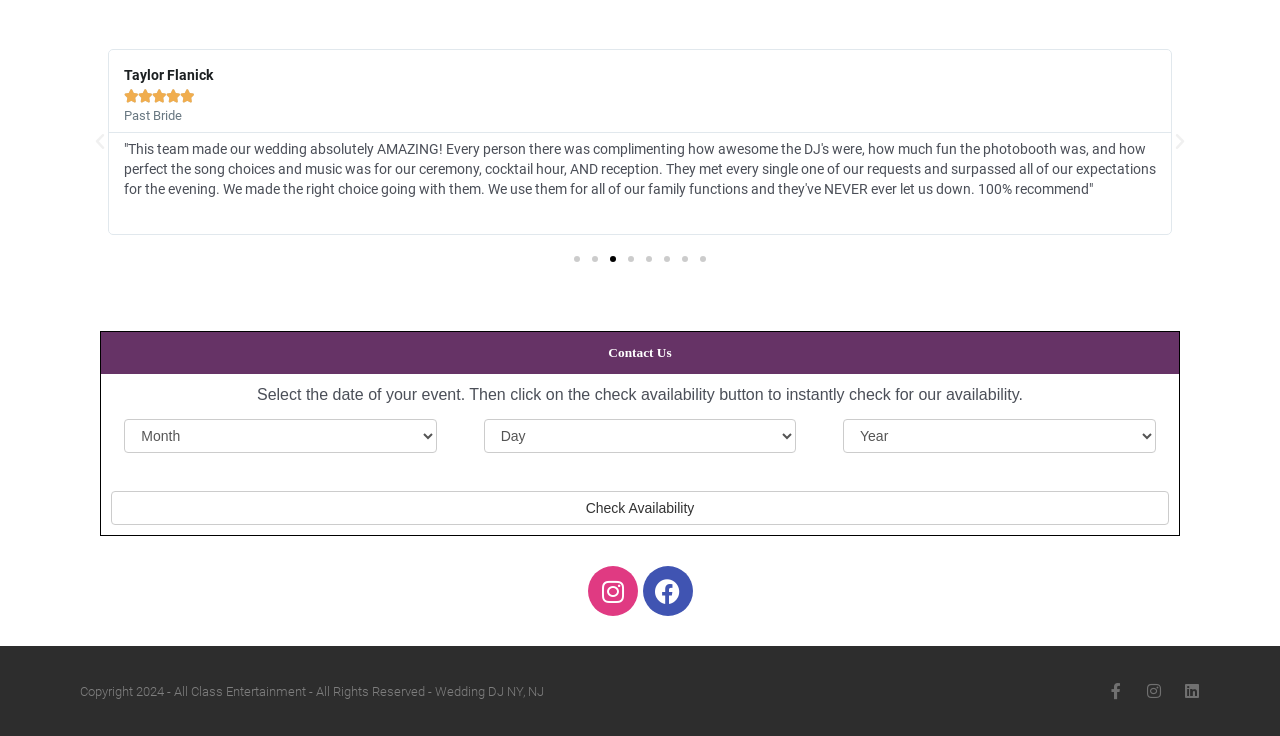Indicate the bounding box coordinates of the element that needs to be clicked to satisfy the following instruction: "Visit the Instagram page". The coordinates should be four float numbers between 0 and 1, i.e., [left, top, right, bottom].

[0.459, 0.769, 0.498, 0.837]